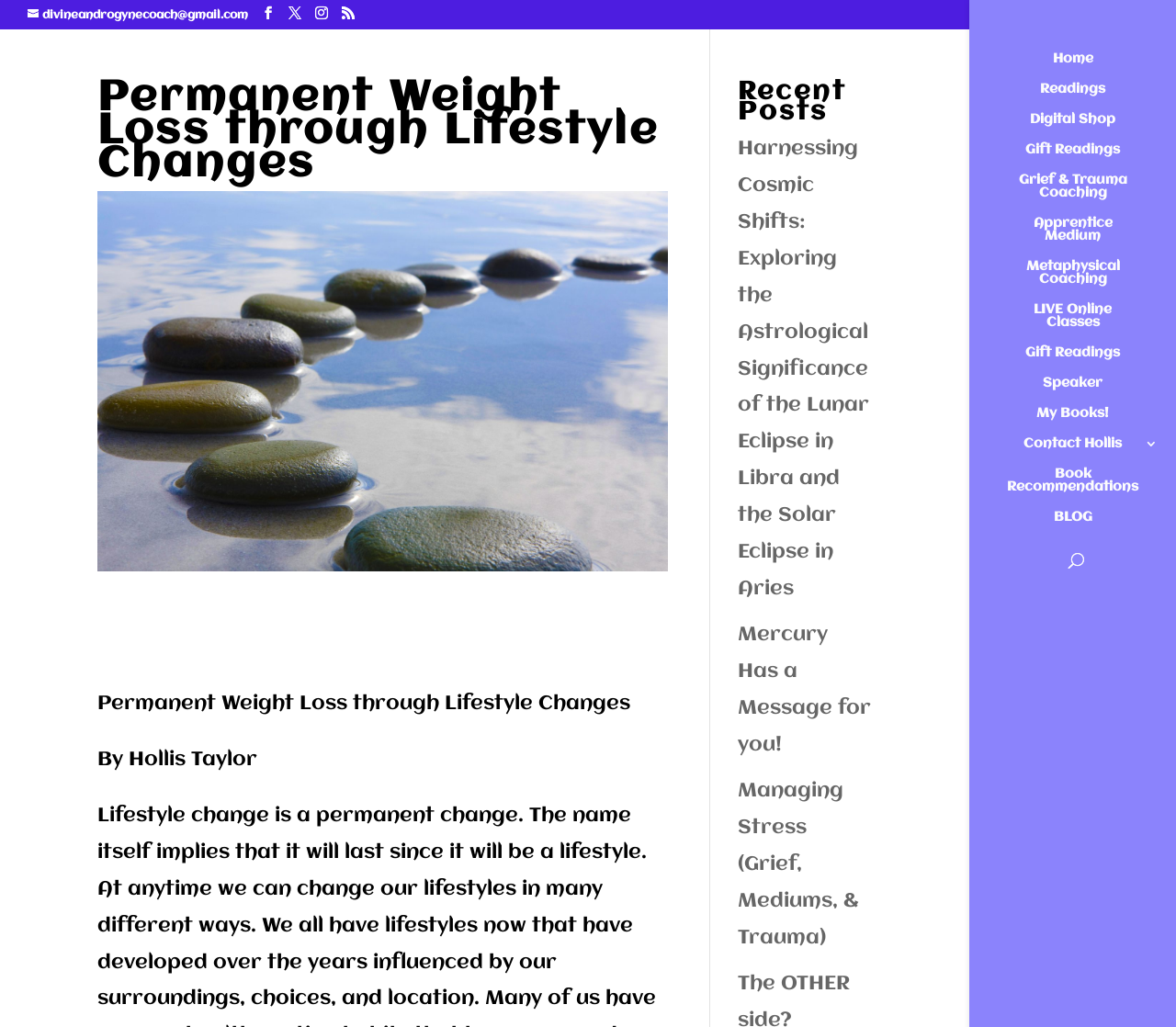Generate a detailed explanation of the webpage's features and information.

This webpage is about Hollis Taylor, a coach and medium, and their services related to weight loss, grief and trauma coaching, and metaphysical coaching. 

At the top left, there is an email address link and a series of social media links. Below these links, there is a profile link with an image of Hollis Taylor. 

On the top right, there is a navigation menu with links to various sections of the website, including Home, Readings, Digital Shop, and more. 

Below the navigation menu, there is a search bar where users can search for specific content on the website. 

The main content of the webpage is divided into two sections. On the left, there is a heading "Permanent Weight Loss through Lifestyle Changes" followed by an image illustrating steps towards weight loss. Below the image, there is a text "By Hollis Taylor". 

On the right, there is a section titled "Recent Posts" with three links to blog articles, including "Harnessing Cosmic Shifts: Exploring the Astrological Significance of the Lunar Eclipse in Libra and the Solar Eclipse in Aries", "Mercury Has a Message for you!", and "Managing Stress (Grief, Mediums, & Trauma)".